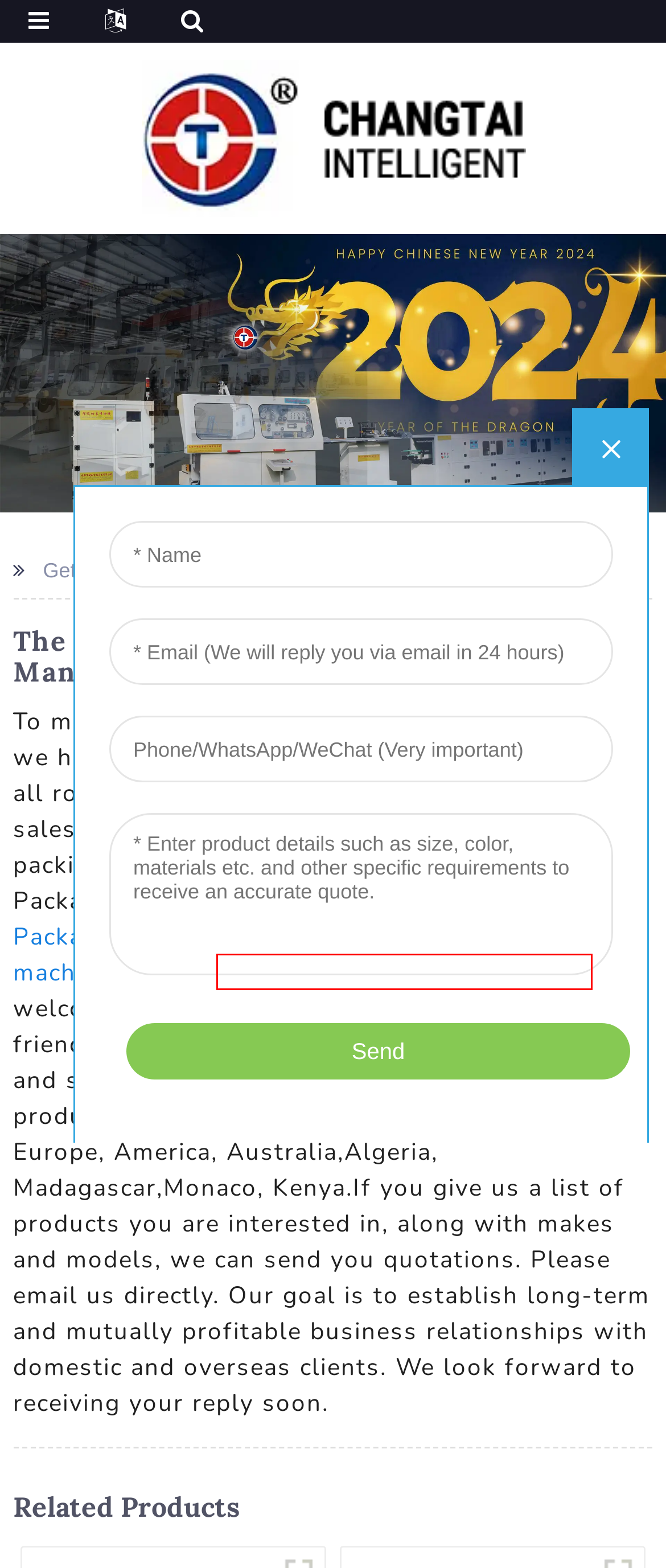Review the screenshot of a webpage containing a red bounding box around an element. Select the description that best matches the new webpage after clicking the highlighted element. The options are:
A. News
B. News - Happy Chinese New Year  2024
C. Custom Tin Can Pail Production Line Factory and Manufacturer, Supplier | Changtai
D. Custom Automatic Leak Testing Machinefor Cans Factory and Manufacturer, Supplier | Changtai
E. Custom Packaging For Paint Tins Factory and Manufacturer, Supplier | Changtai
F. Custom Powder Coating Factory and Manufacturer, Supplier | Changtai
G. Automatic Canning Machine, Semi Automatic Can Seaming Machine, Tin Can Sealing Machine - Changtai
H. Custom Beverage Can Sealing Machine Factory and Manufacturer, Supplier | Changtai

H